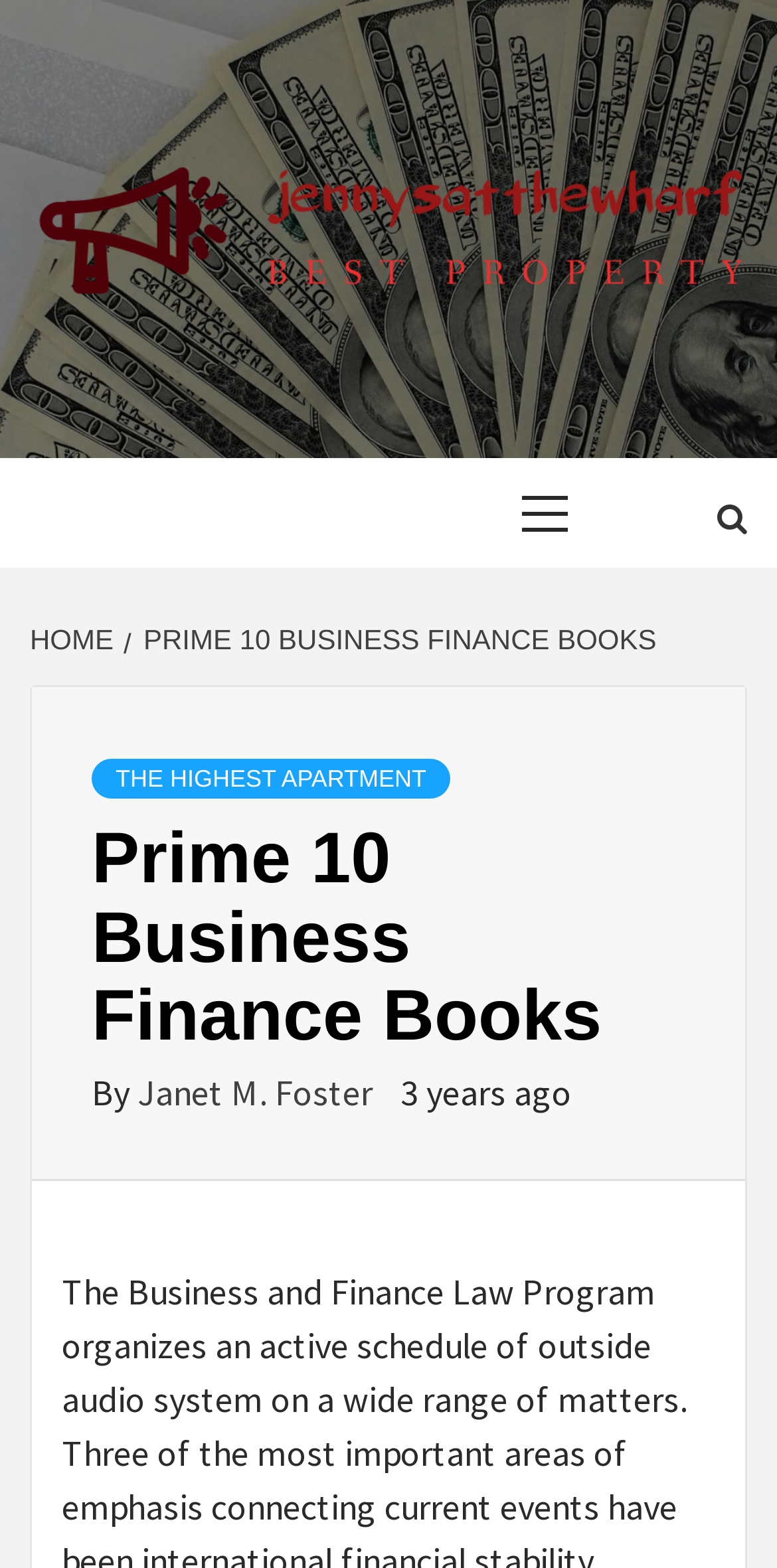How long ago was the book written?
Examine the image closely and answer the question with as much detail as possible.

I found the time when the book was written by looking at the text '3 years ago' below the author's name.